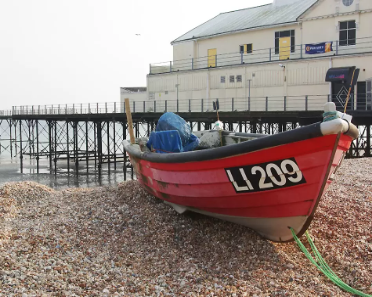Generate a descriptive account of all visible items and actions in the image.

The image depicts a vibrant red fishing boat, identified by the number "LI 209," resting on a pebbled beach in Bognor Regis. The boat is partially covered with a blue tarpaulin, indicating it's likely retired from service for the time being. In the background, the wooden pier extends out over the water, showcasing a typical seaside attraction with its rustic charm. The coastal ambiance is enhanced by a hazy sky, suggesting a peaceful yet slightly overcast day at the seaside. Bognor Regis, known for its picturesque seafront and welcoming atmosphere, is a popular destination for visitors seeking relaxation and enjoyment by the beach.